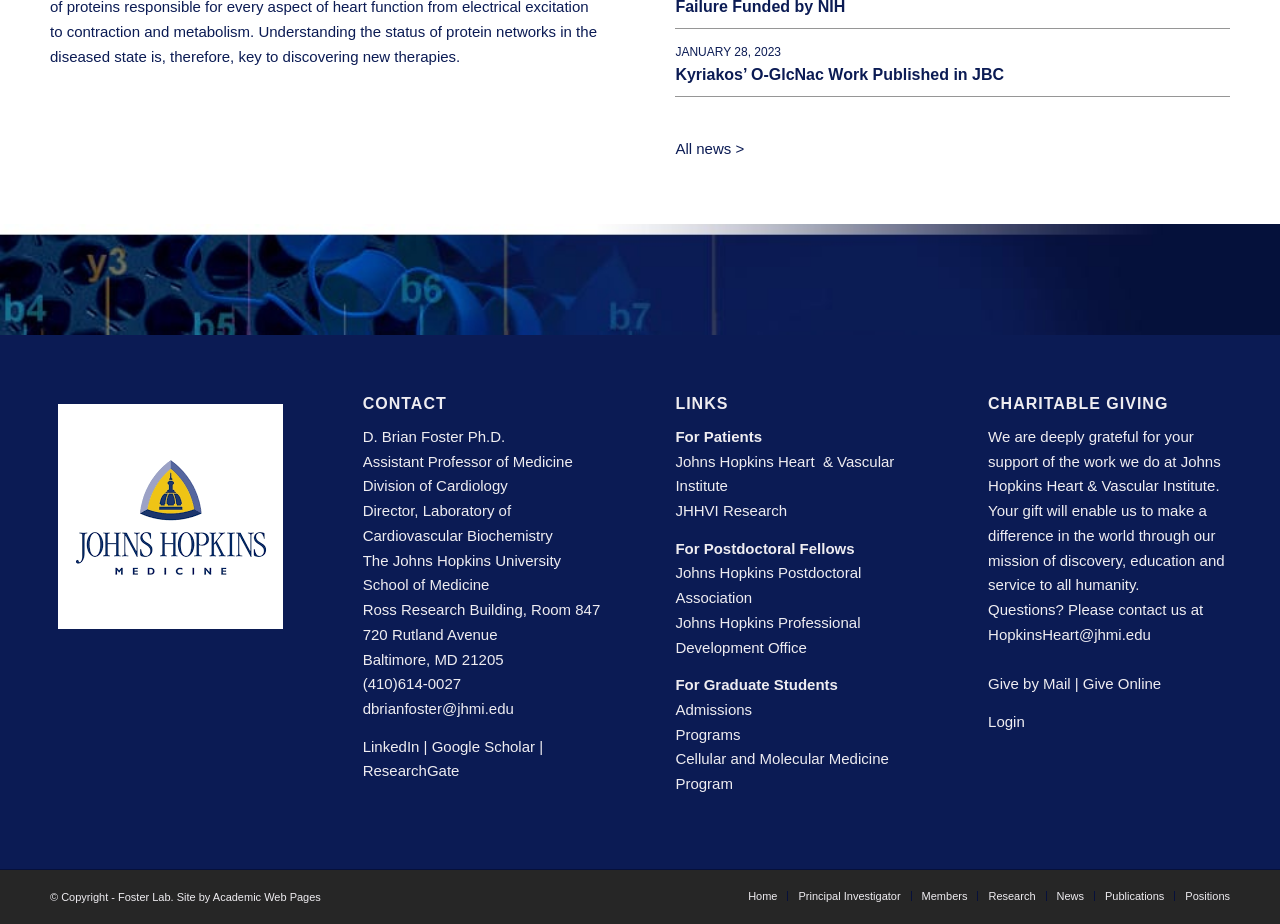Specify the bounding box coordinates (top-left x, top-left y, bottom-right x, bottom-right y) of the UI element in the screenshot that matches this description: Give by Mail

[0.772, 0.704, 0.836, 0.749]